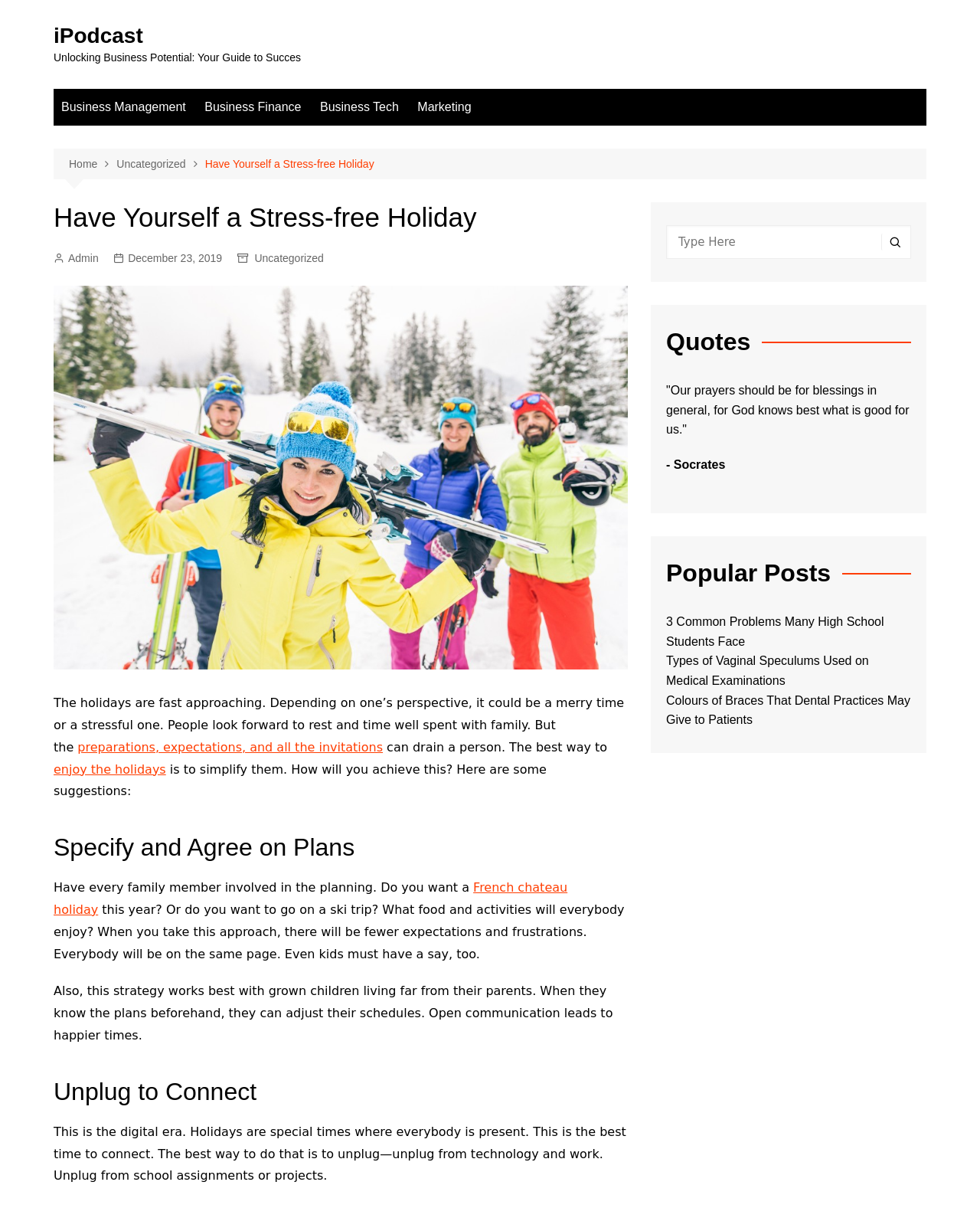Using the provided description enjoy the holidays, find the bounding box coordinates for the UI element. Provide the coordinates in (top-left x, top-left y, bottom-right x, bottom-right y) format, ensuring all values are between 0 and 1.

[0.055, 0.631, 0.169, 0.643]